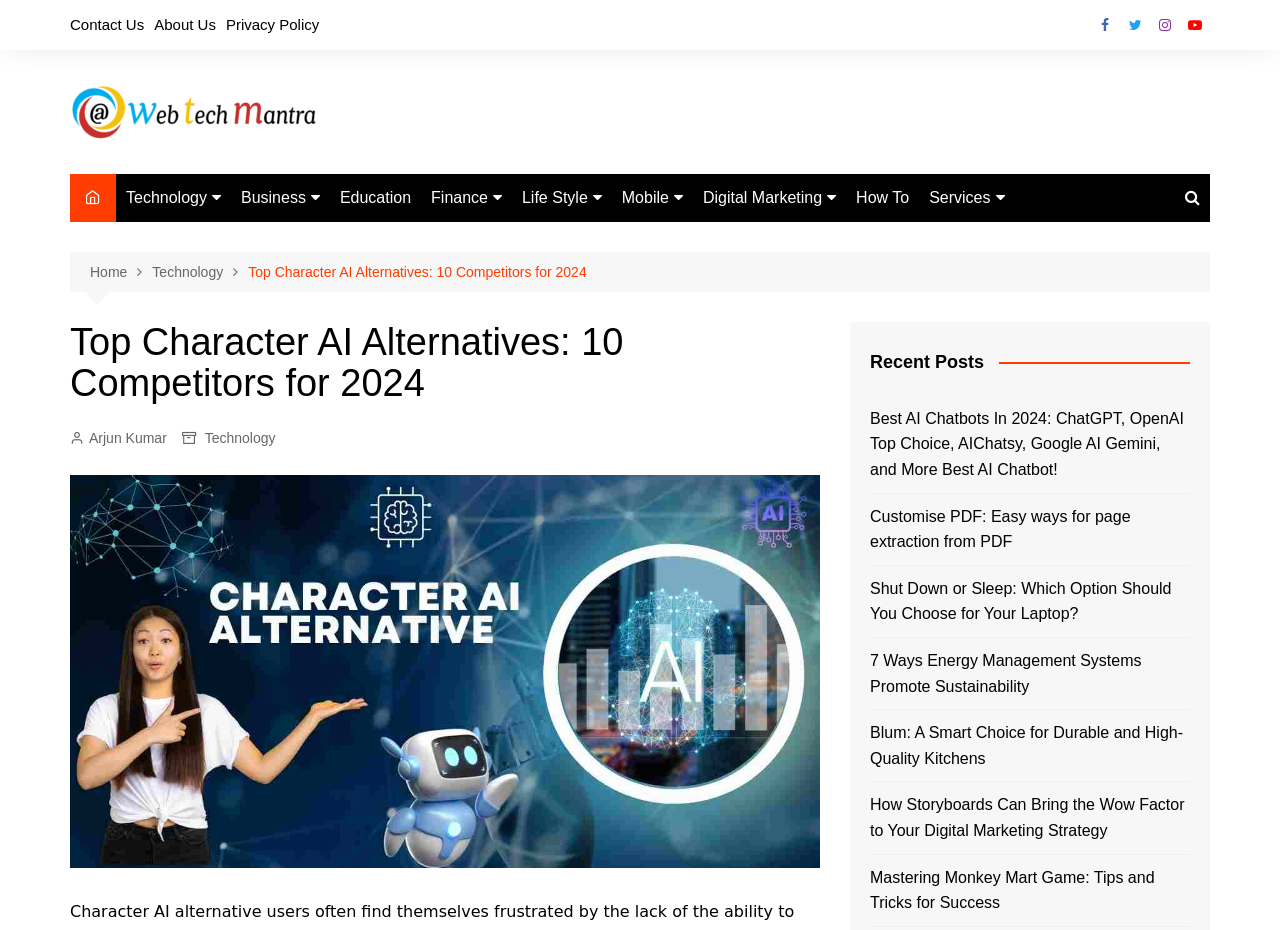Provide a short answer using a single word or phrase for the following question: 
How many social media links are present in the top navigation bar?

4